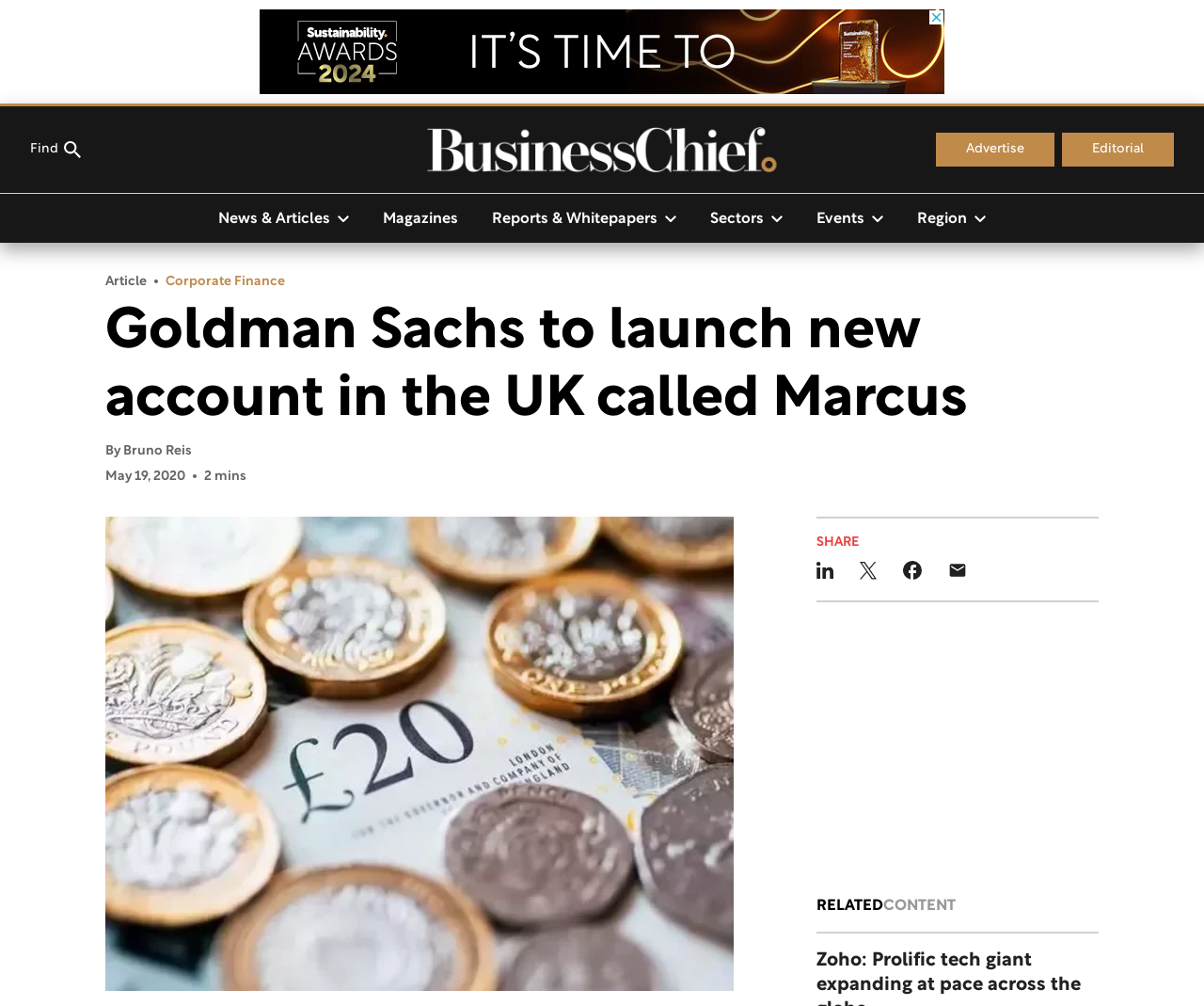Show me the bounding box coordinates of the clickable region to achieve the task as per the instruction: "Click the 'linkedin' button".

[0.678, 0.552, 0.692, 0.582]